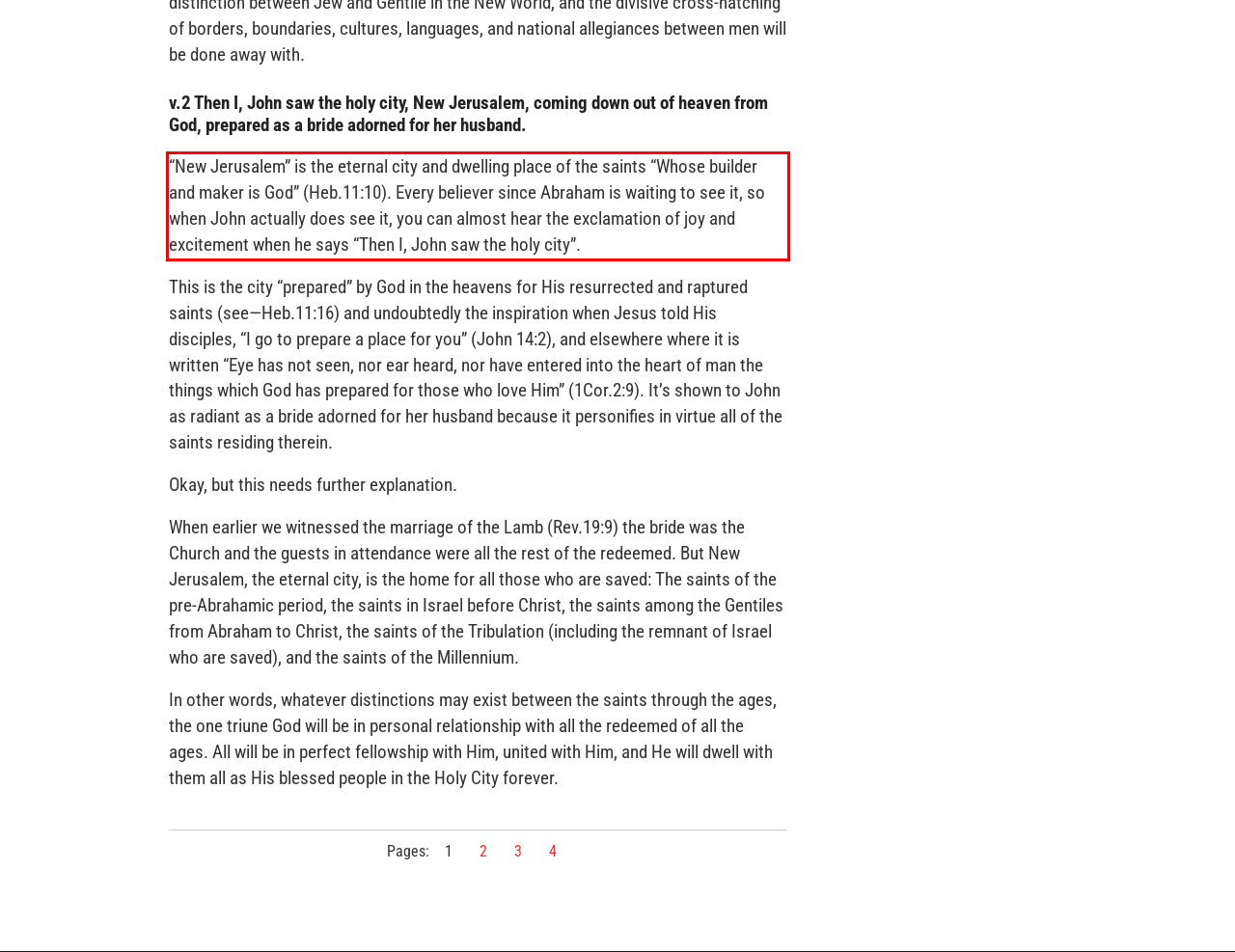You are given a webpage screenshot with a red bounding box around a UI element. Extract and generate the text inside this red bounding box.

“New Jerusalem” is the eternal city and dwelling place of the saints “Whose builder and maker is God” (Heb.11:10). Every believer since Abraham is waiting to see it, so when John actually does see it, you can almost hear the exclamation of joy and excitement when he says “Then I, John saw the holy city”.